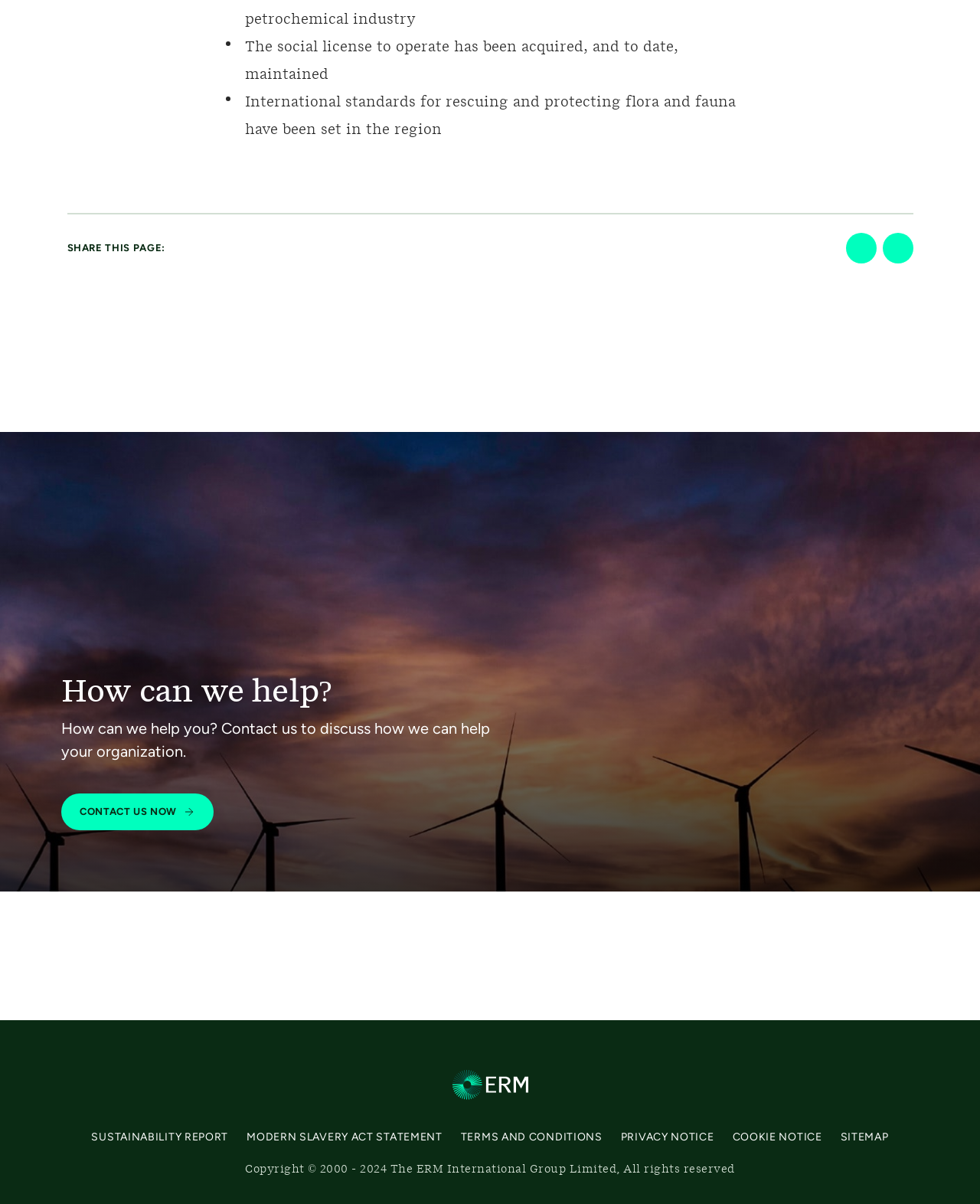Utilize the details in the image to thoroughly answer the following question: What is the purpose of the 'How can we help?' section?

The 'How can we help?' section contains a link with the text 'CONTACT US NOW', which suggests that the purpose of this section is to encourage users to contact the organization for help.